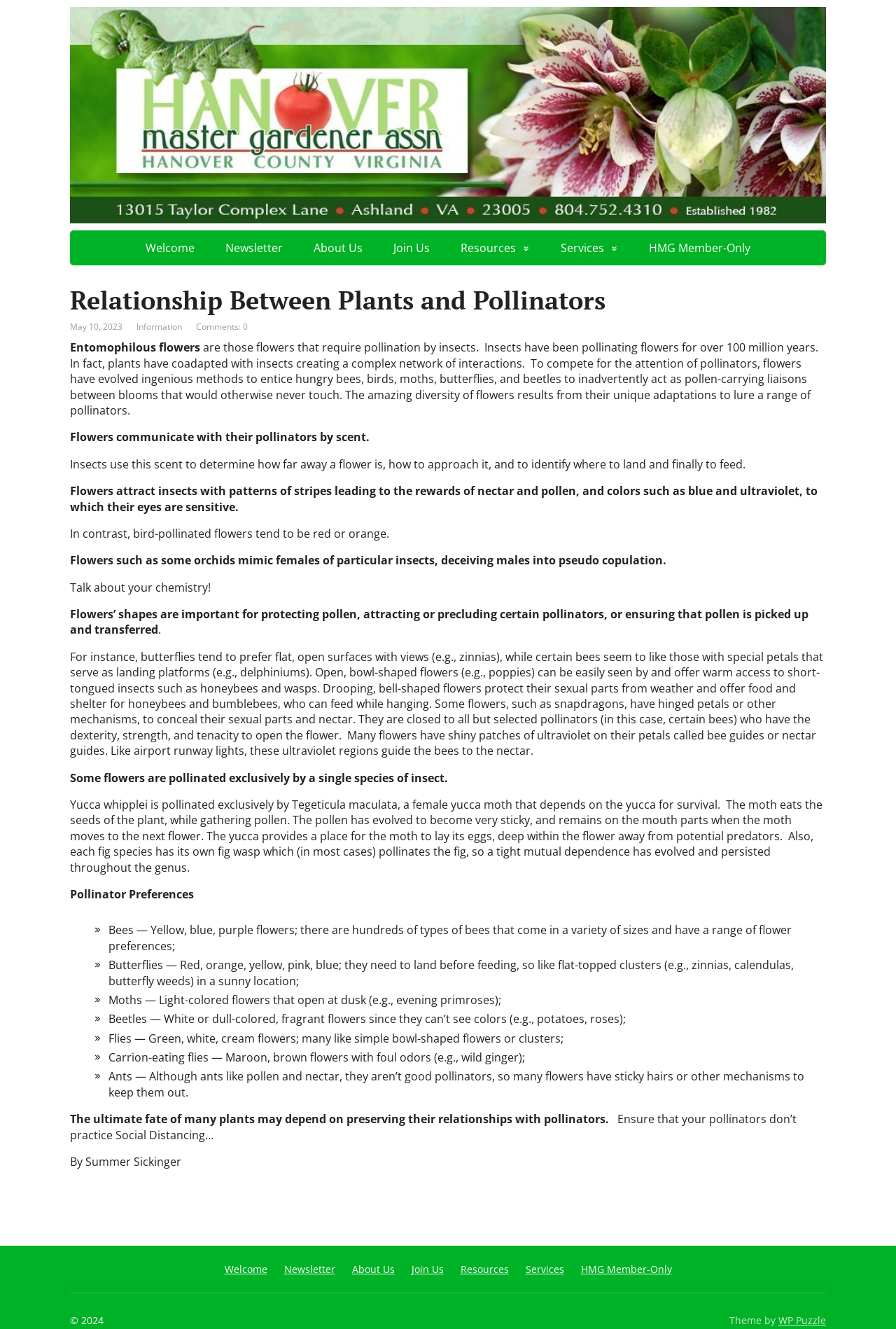Could you highlight the region that needs to be clicked to execute the instruction: "Click on the 'Welcome' link"?

[0.147, 0.173, 0.233, 0.2]